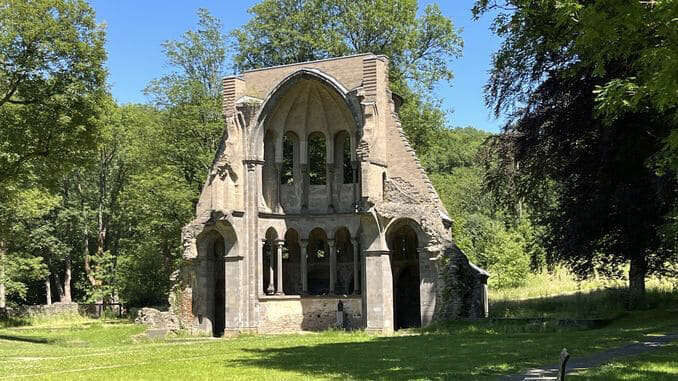What surrounds the abbey's façade?
Please answer using one word or phrase, based on the screenshot.

Lush greenery